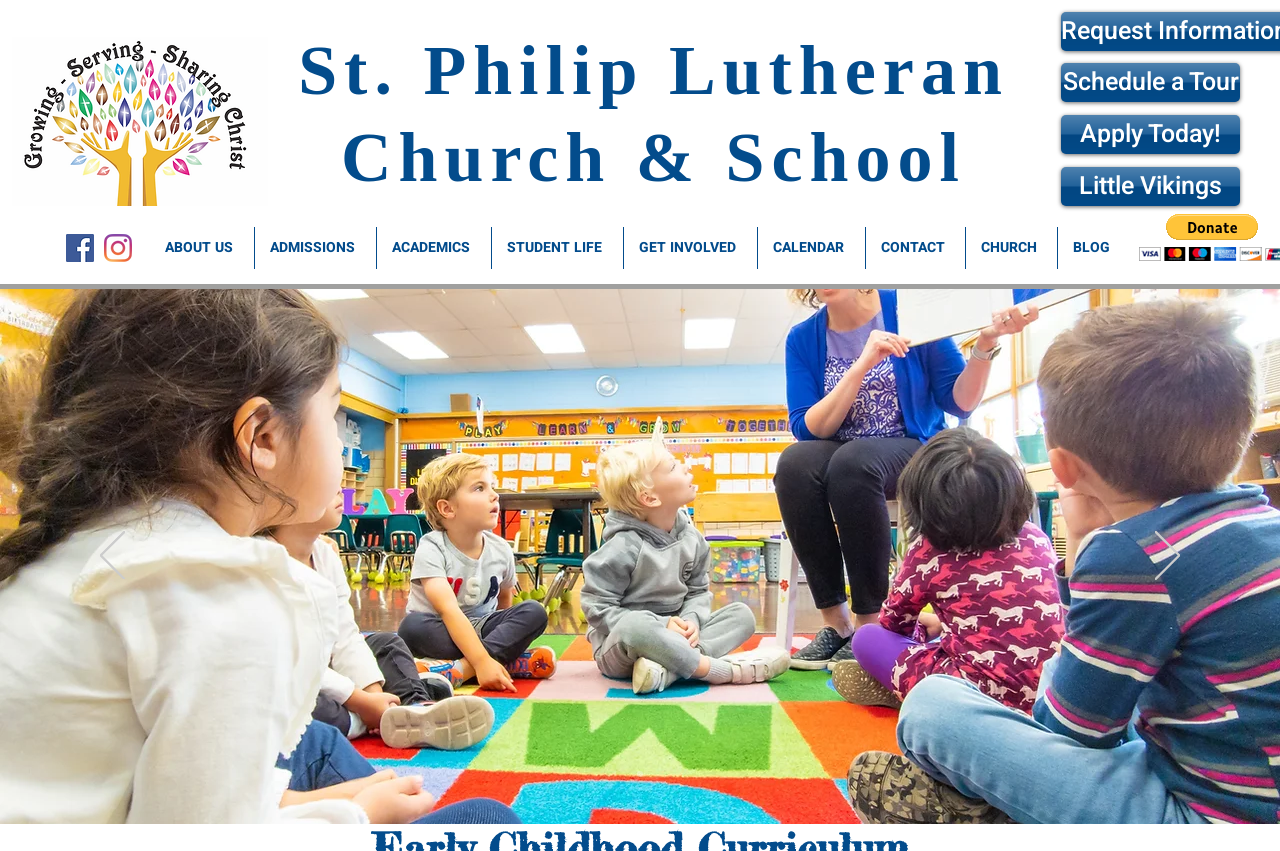How many calls-to-action are there above the slideshow?
Answer the question using a single word or phrase, according to the image.

3